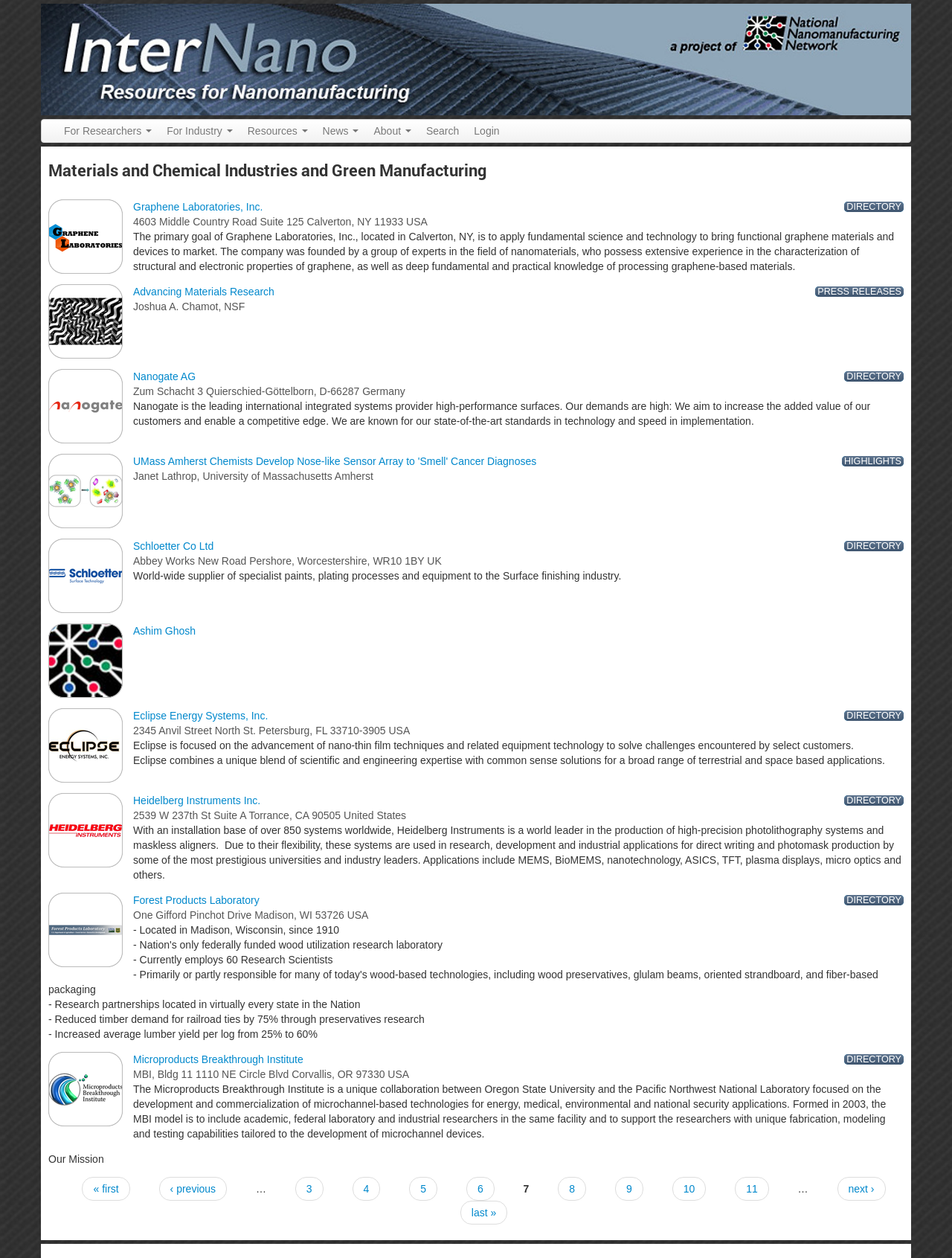What is the primary goal of Graphene Laboratories, Inc.?
Deliver a detailed and extensive answer to the question.

According to the webpage, the primary goal of Graphene Laboratories, Inc. is to apply fundamental science and technology to bring functional graphene materials and devices to market.